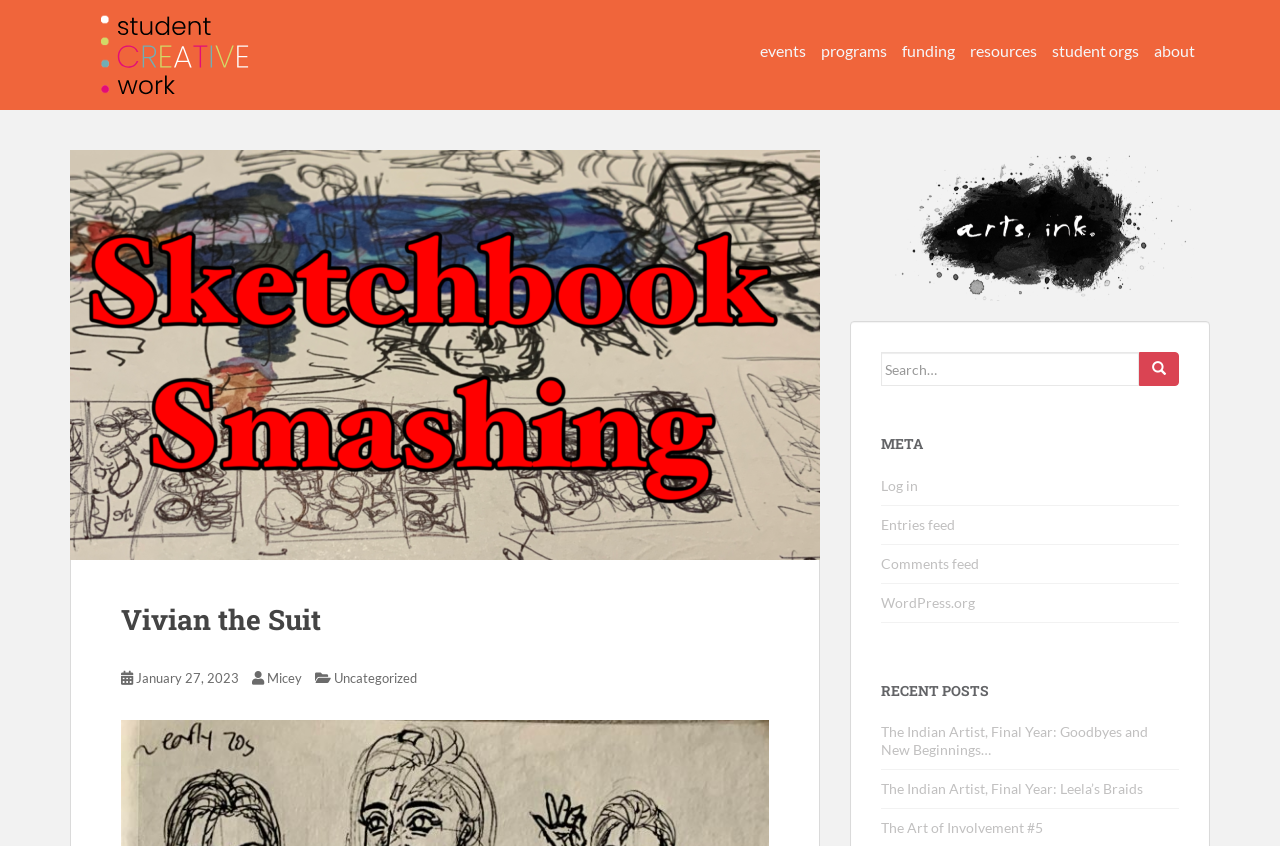Find the bounding box coordinates of the UI element according to this description: "The Art of Involvement #5".

[0.688, 0.968, 0.815, 0.988]